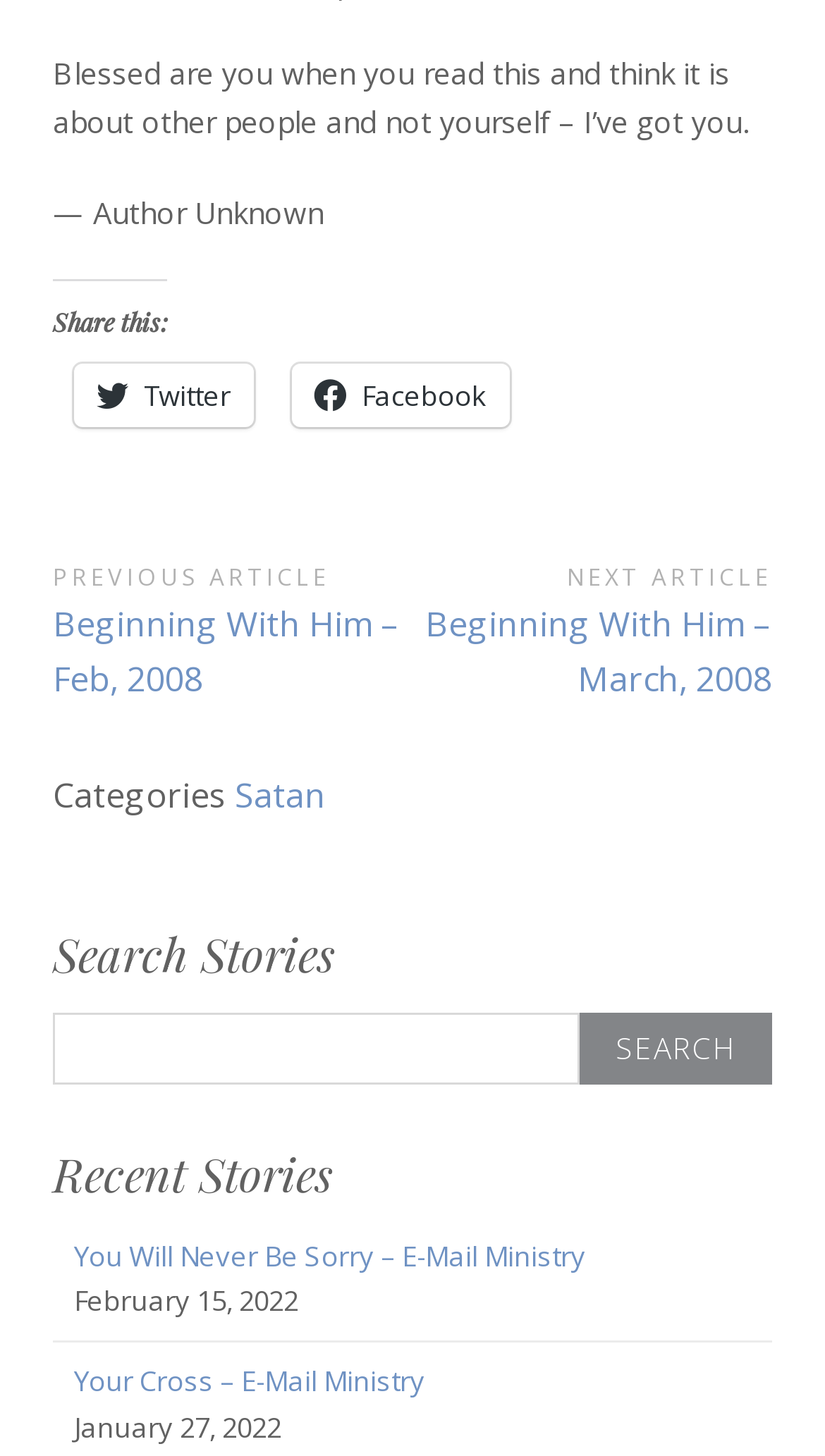Please determine the bounding box coordinates of the clickable area required to carry out the following instruction: "Share on Twitter". The coordinates must be four float numbers between 0 and 1, represented as [left, top, right, bottom].

[0.09, 0.25, 0.308, 0.293]